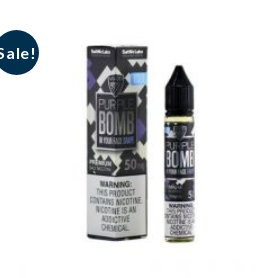What color is the cap of the bottle?
Answer the question with a single word or phrase by looking at the picture.

black